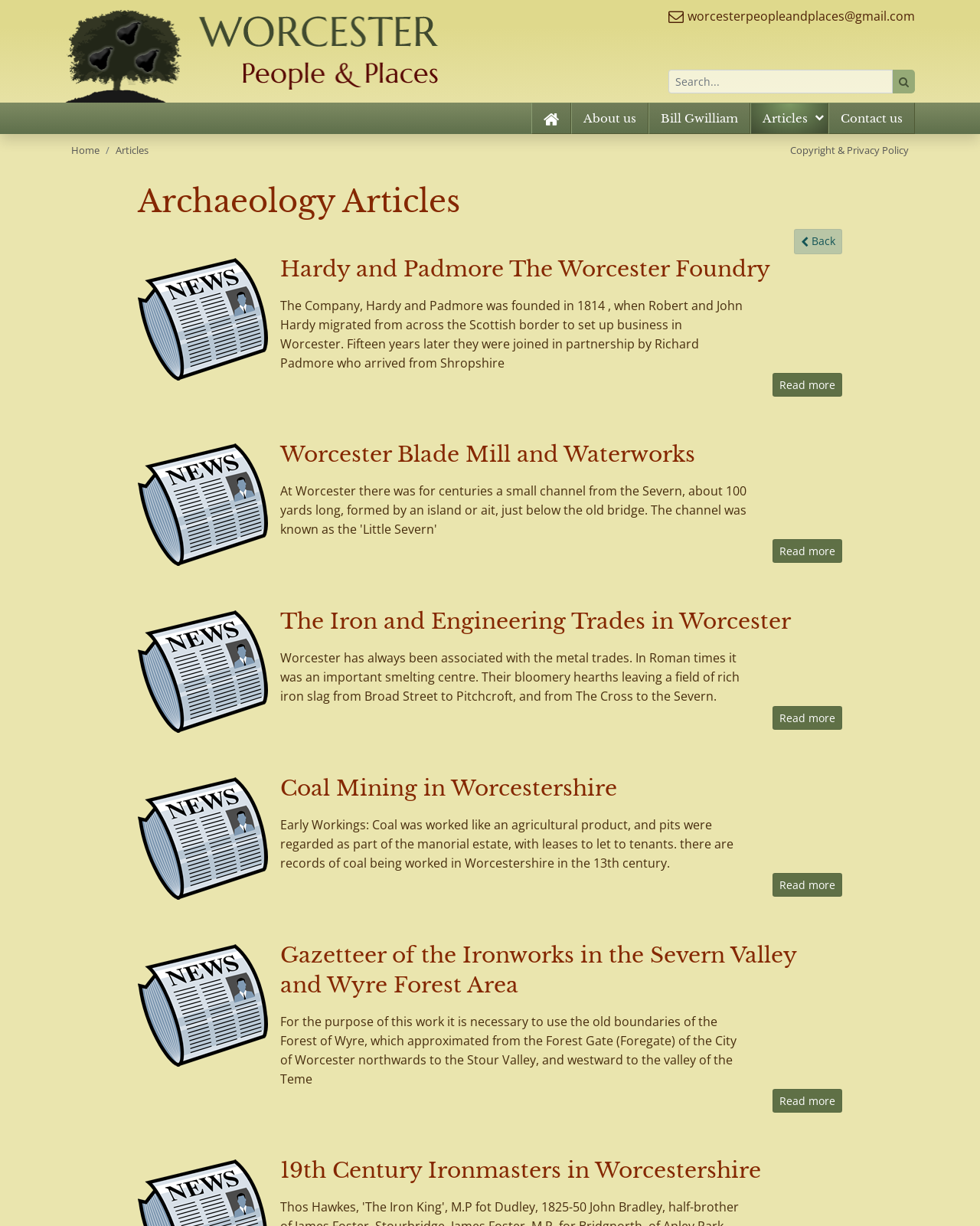What is the purpose of the textbox?
Please provide a single word or phrase based on the screenshot.

Search